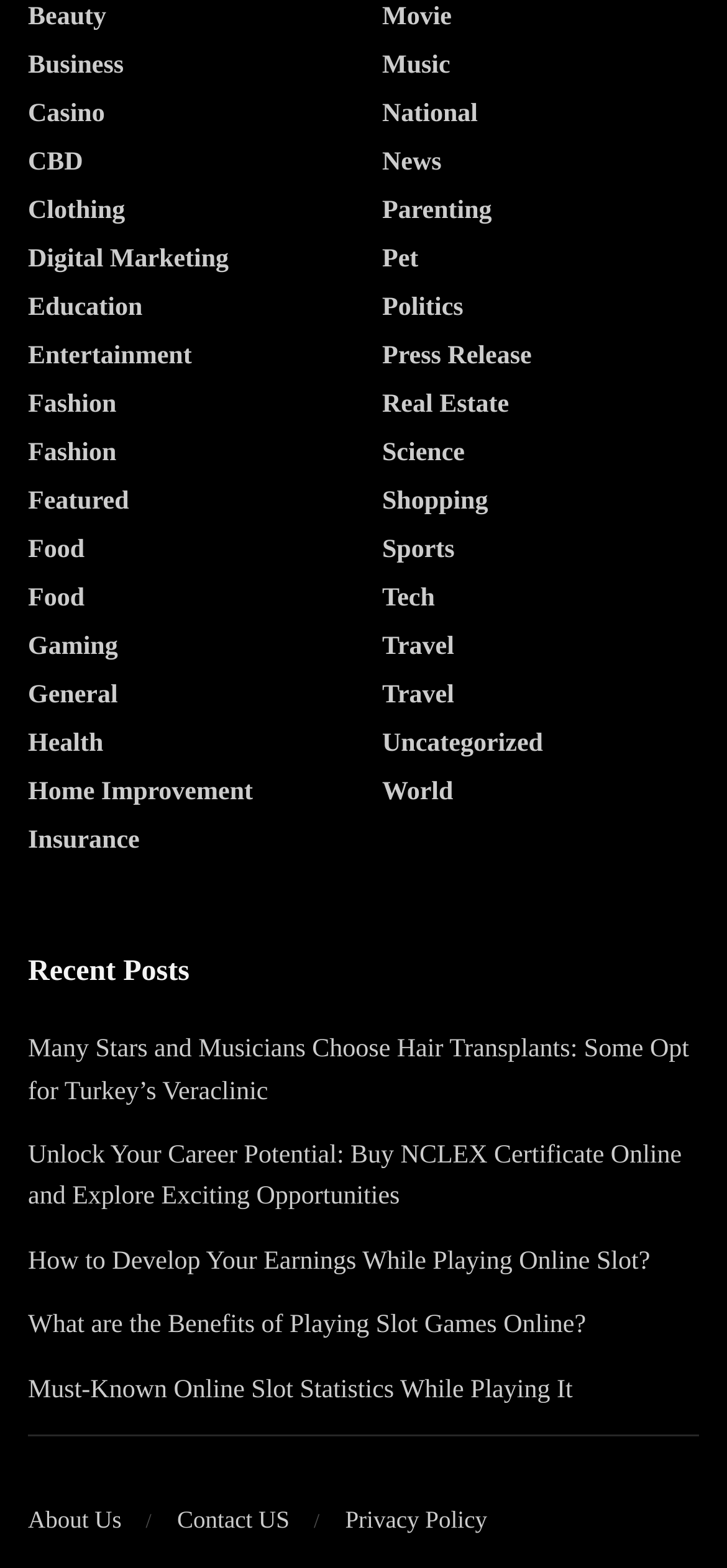Pinpoint the bounding box coordinates of the area that must be clicked to complete this instruction: "Contact the website administrator".

[0.244, 0.961, 0.398, 0.978]